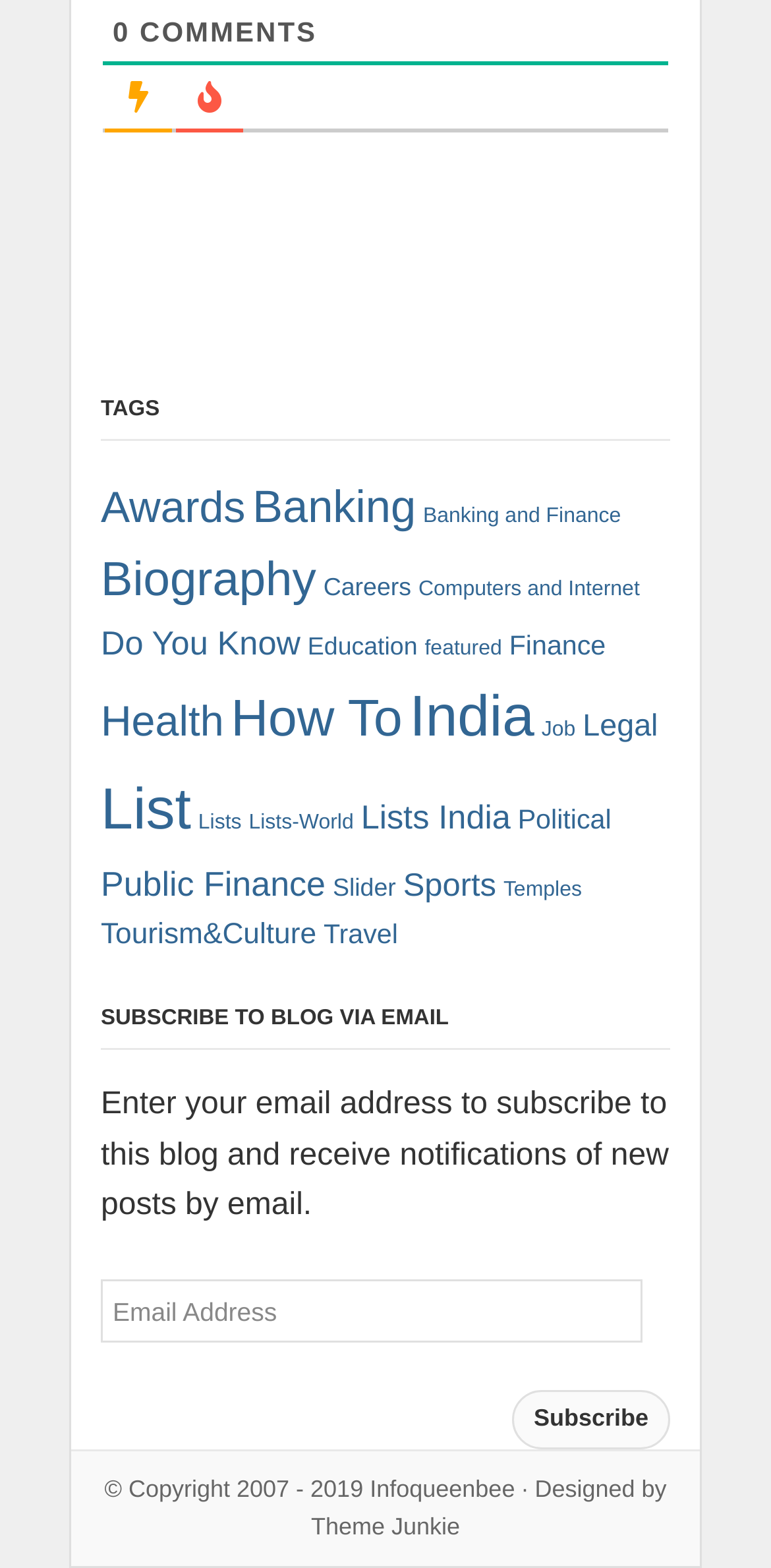Please specify the coordinates of the bounding box for the element that should be clicked to carry out this instruction: "Visit the 'Infoqueenbee' website". The coordinates must be four float numbers between 0 and 1, formatted as [left, top, right, bottom].

[0.48, 0.94, 0.668, 0.958]